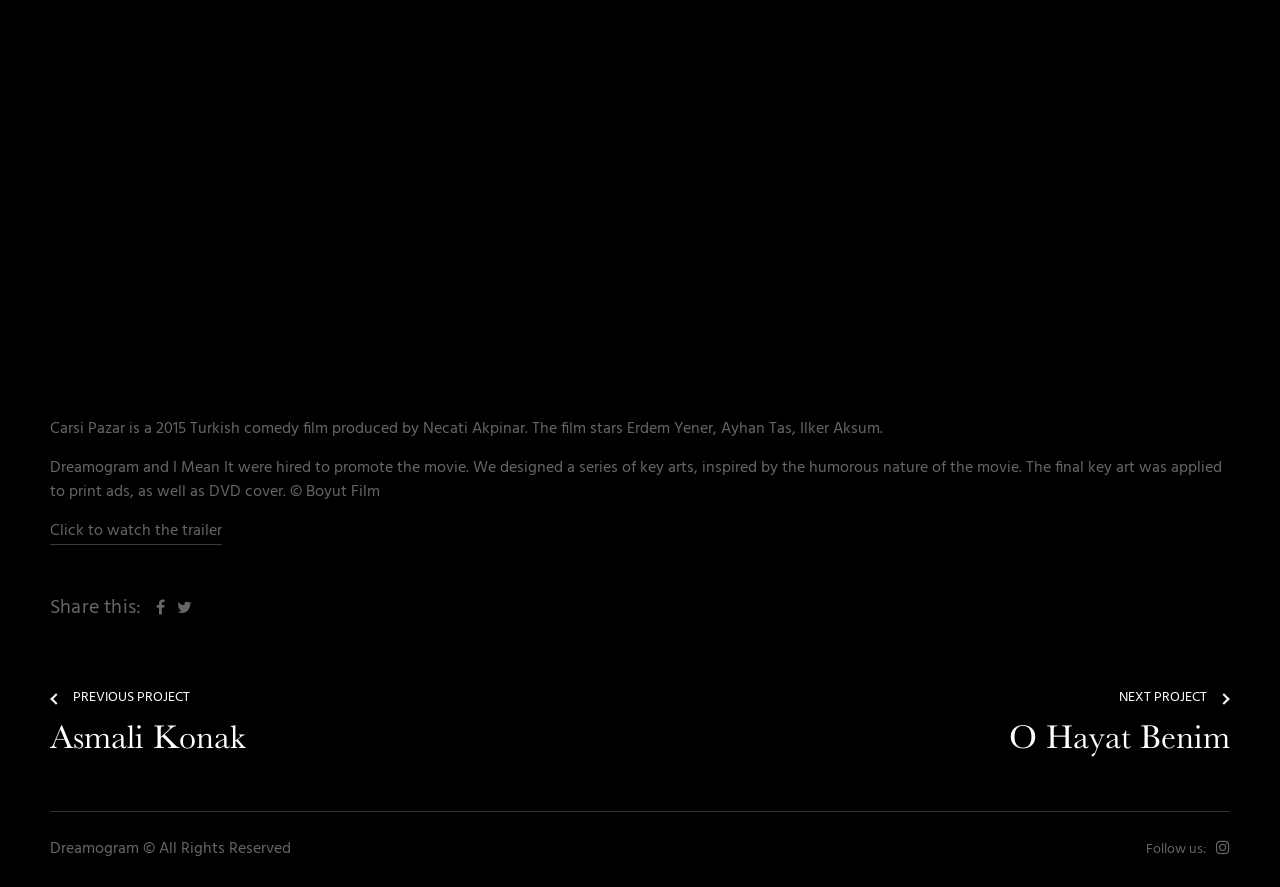What is the name of the previous project?
Give a single word or phrase answer based on the content of the image.

Asmali Konak